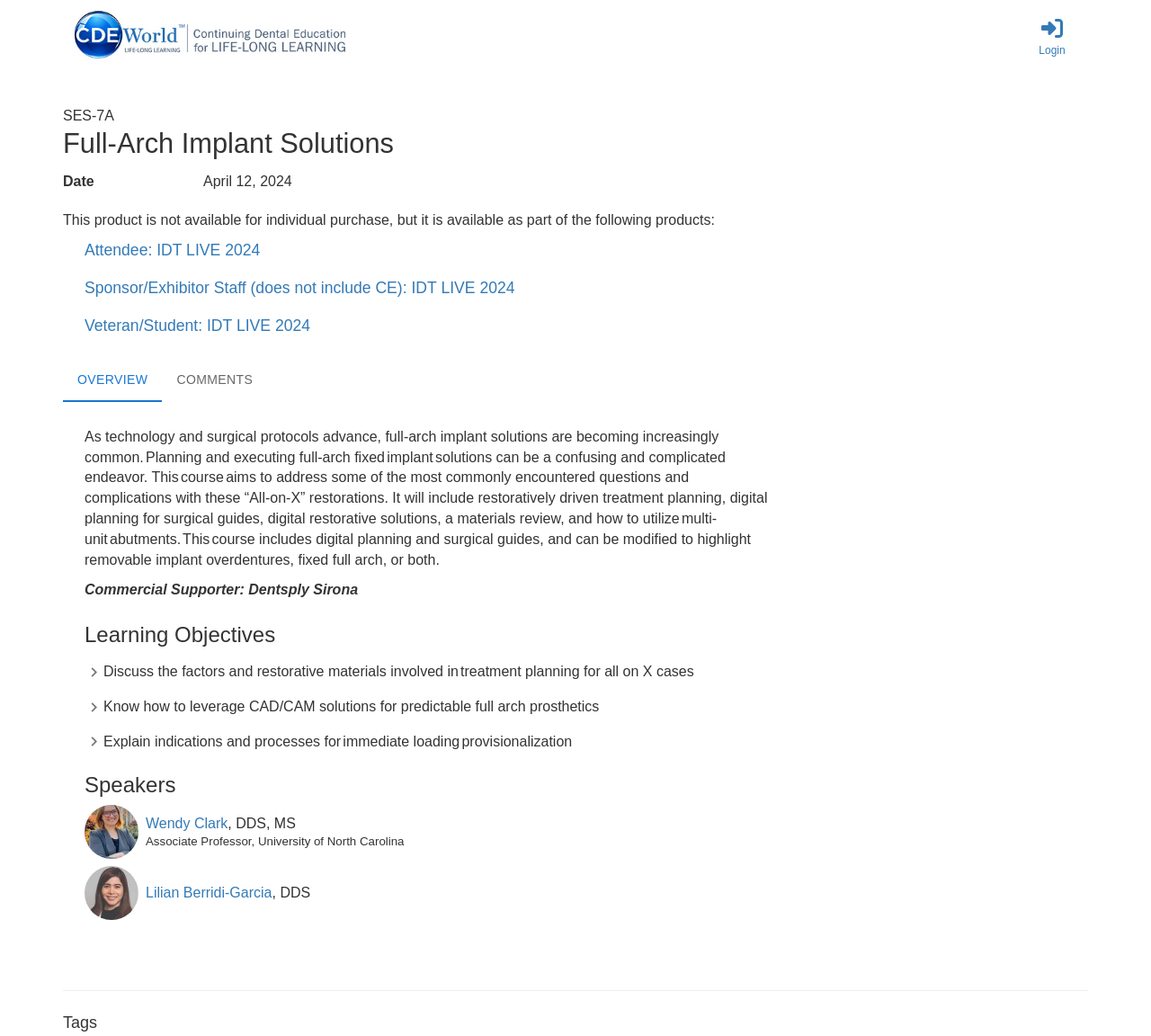Who are the speakers of the course?
Look at the image and provide a short answer using one word or a phrase.

Wendy Clark and Lilian Berridi-Garcia